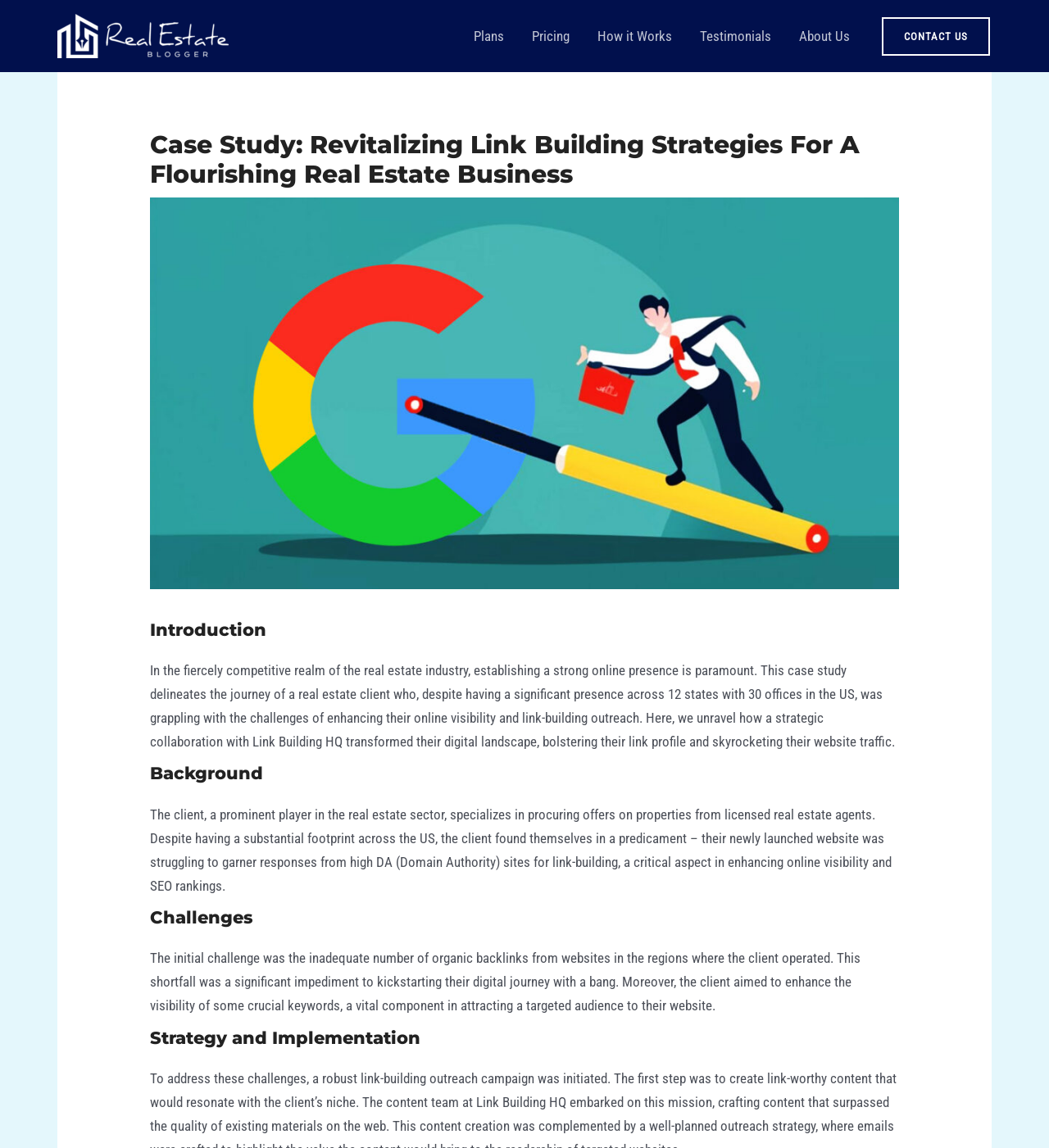Based on the element description "Pricing", predict the bounding box coordinates of the UI element.

[0.494, 0.006, 0.556, 0.056]